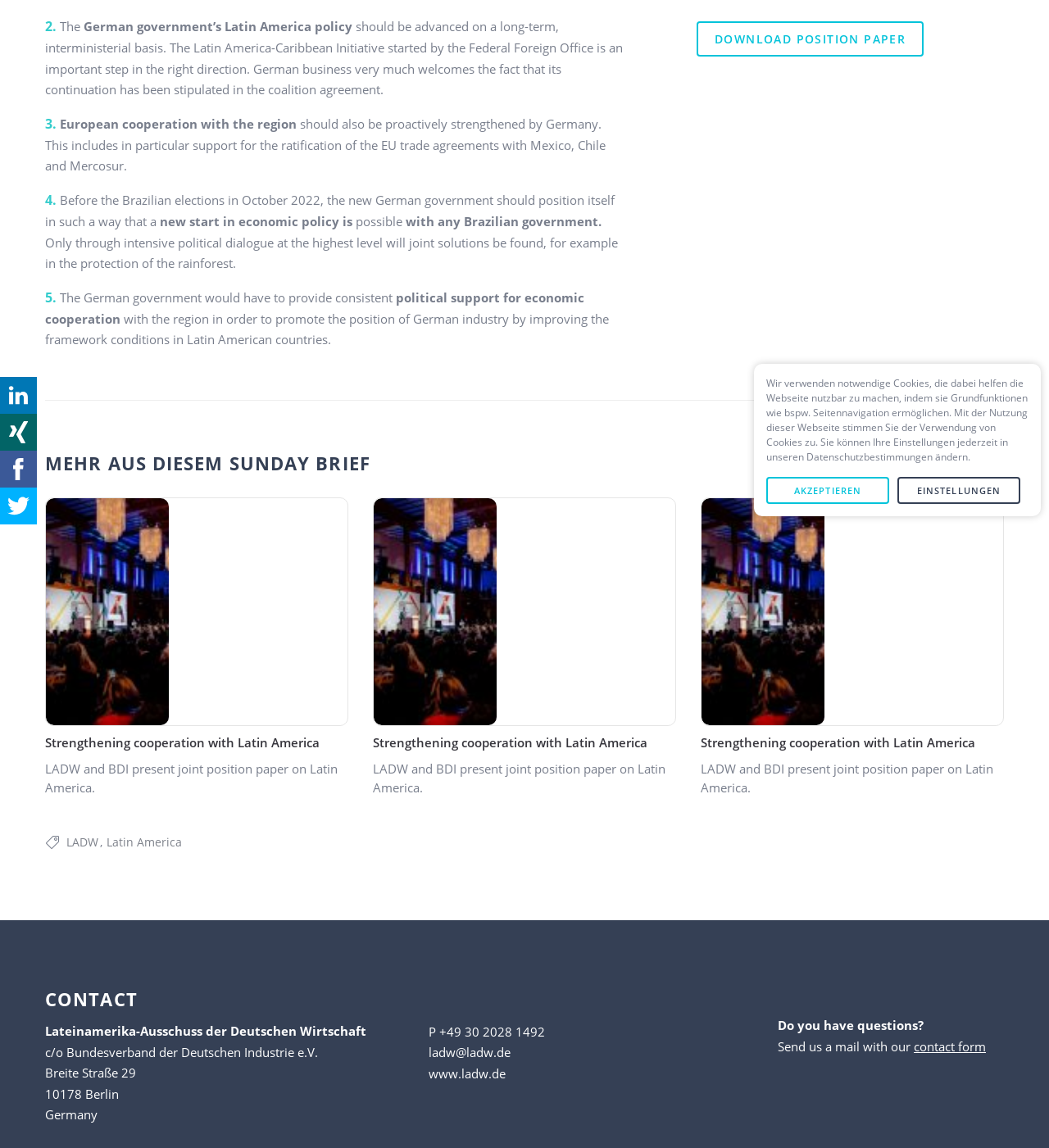Given the following UI element description: "Download position paper", find the bounding box coordinates in the webpage screenshot.

[0.664, 0.018, 0.881, 0.049]